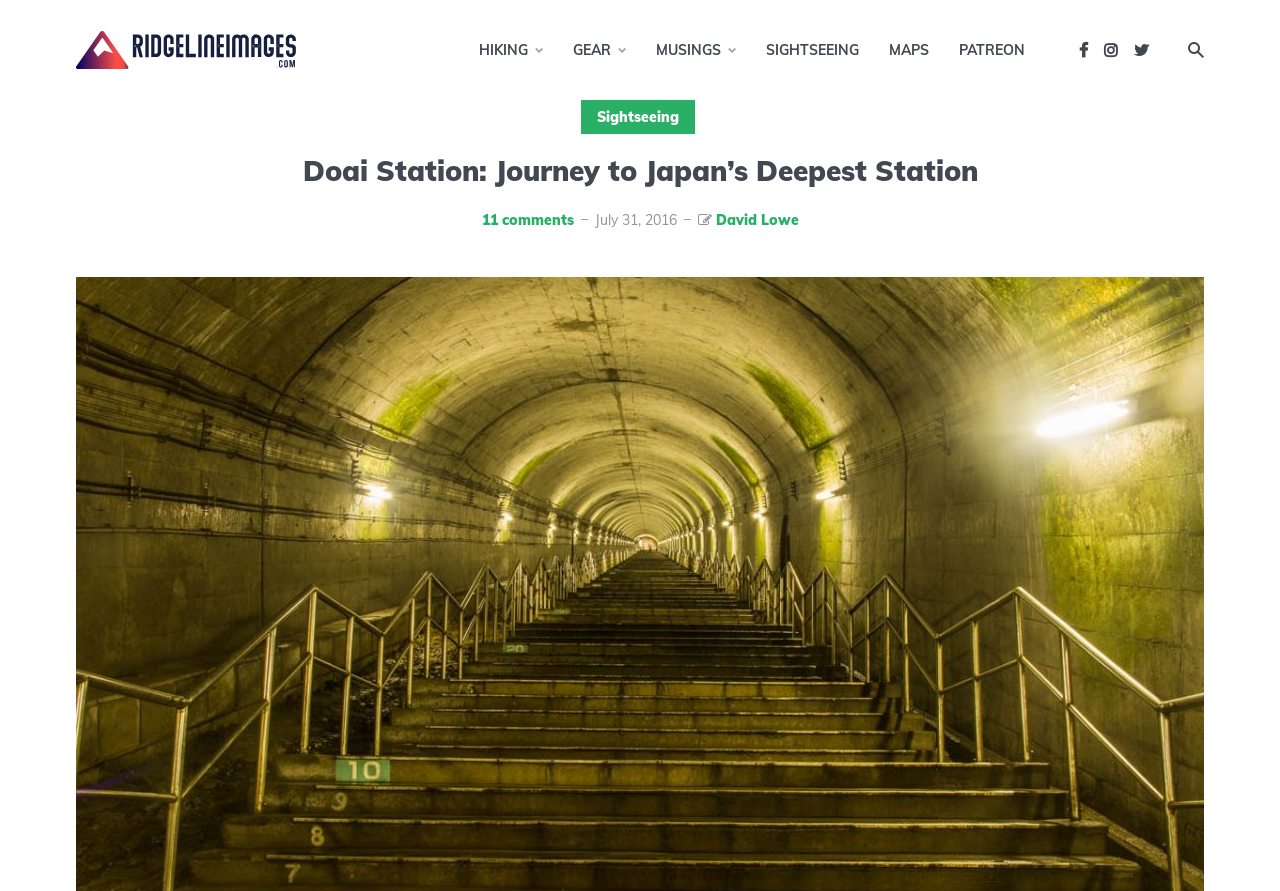Bounding box coordinates are specified in the format (top-left x, top-left y, bottom-right x, bottom-right y). All values are floating point numbers bounded between 0 and 1. Please provide the bounding box coordinate of the region this sentence describes: 11 comments

[0.376, 0.237, 0.448, 0.257]